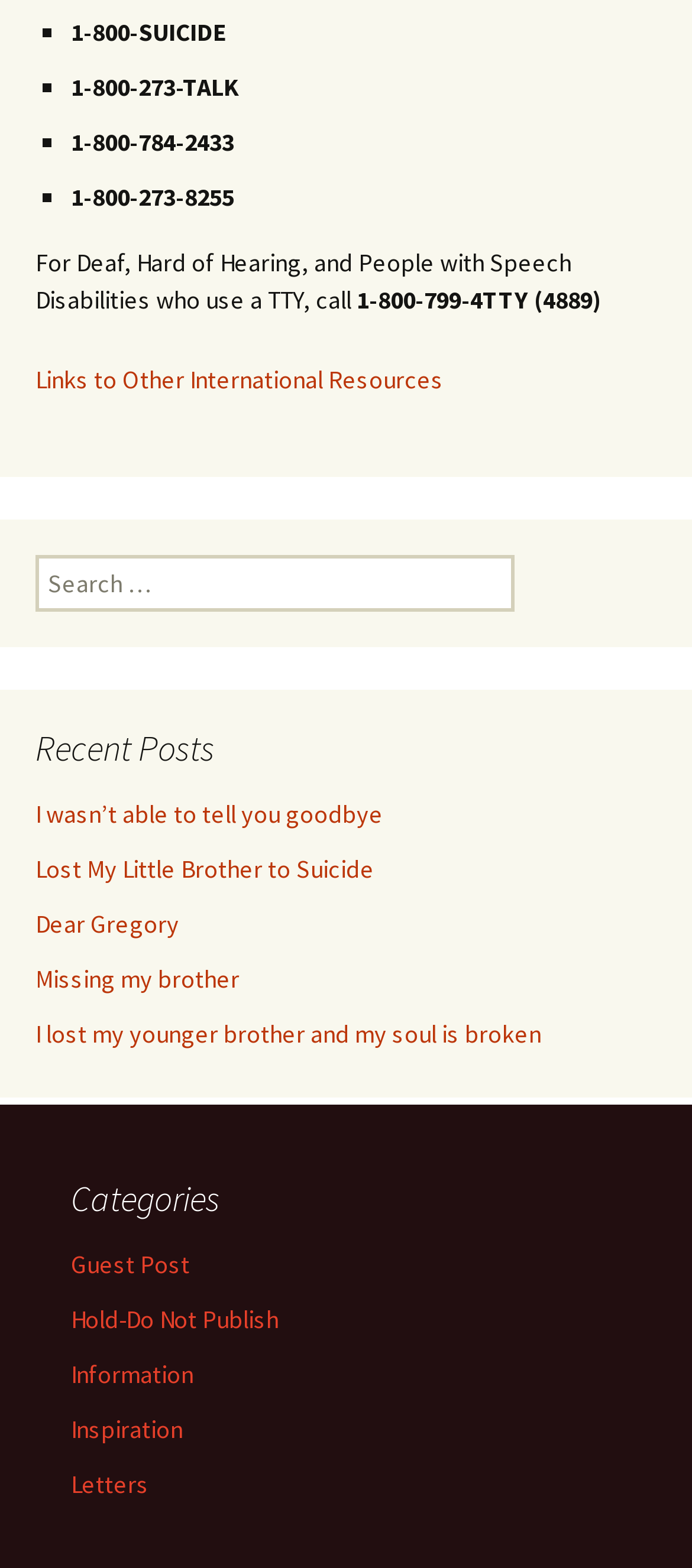Find the bounding box coordinates for the element that must be clicked to complete the instruction: "Search for:". The coordinates should be four float numbers between 0 and 1, indicated as [left, top, right, bottom].

[0.051, 0.353, 0.744, 0.39]